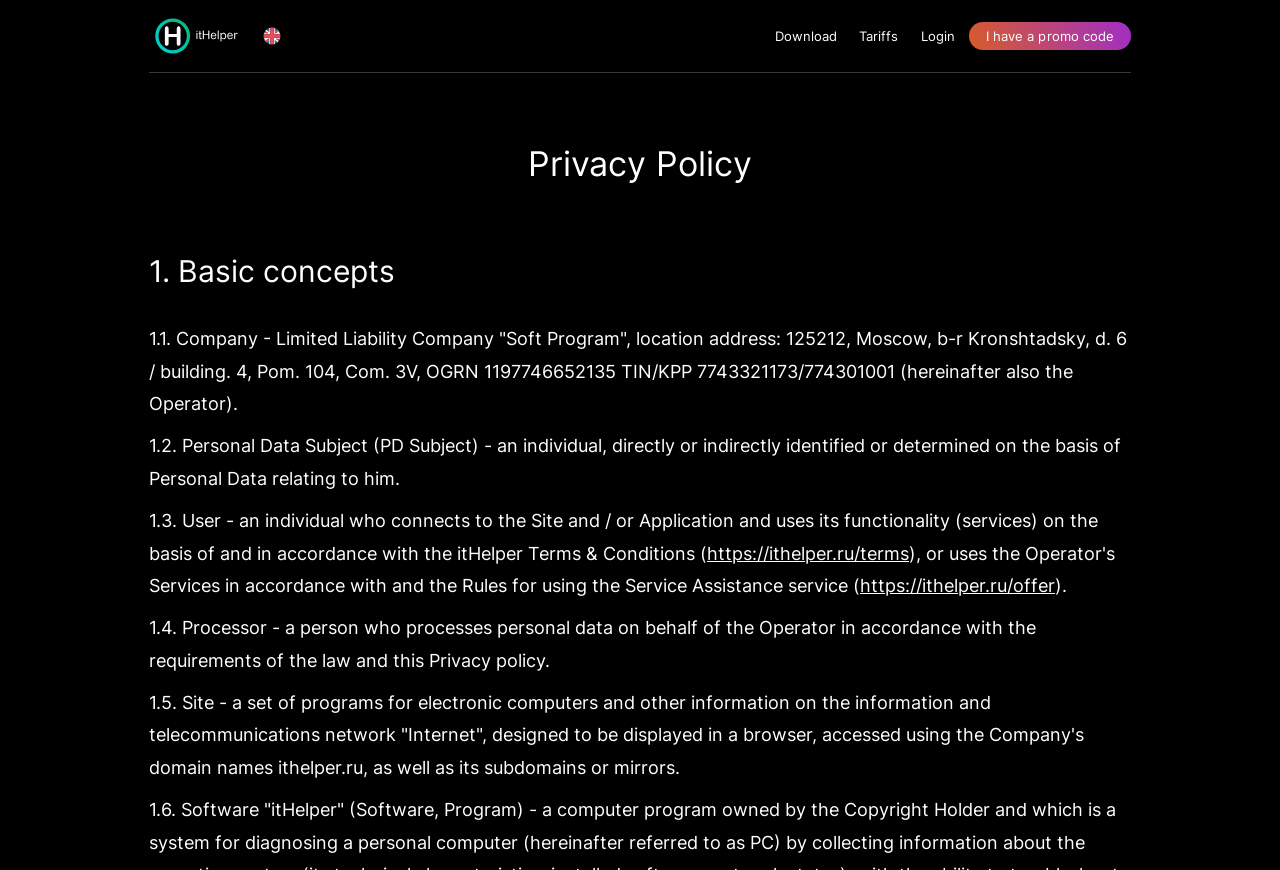Explain the contents of the webpage comprehensively.

The webpage is titled "ItHelper" and has a prominent logo at the top left corner, which is also a link. To the right of the logo, there are several links, including "Download", "Tariffs", "Login", and "I have a promo code". 

Below the logo and links, there is a section with two headings, "Privacy Policy" and "1. Basic concepts". The "Privacy Policy" heading is followed by several paragraphs of text, which are divided into sections with headings such as "1.1. Company", "1.2. Personal Data Subject (PD Subject)", "1.3. User", and so on. These sections provide detailed information about the company, personal data, users, and other related topics.

The text is organized in a hierarchical structure, with main headings and subheadings. There are also links to external resources, such as the "itHelper Terms & Conditions" and "https://ithelper.ru/offer". The text is dense and informative, suggesting that the webpage is a policy or terms of service page for the "itHelper" service.